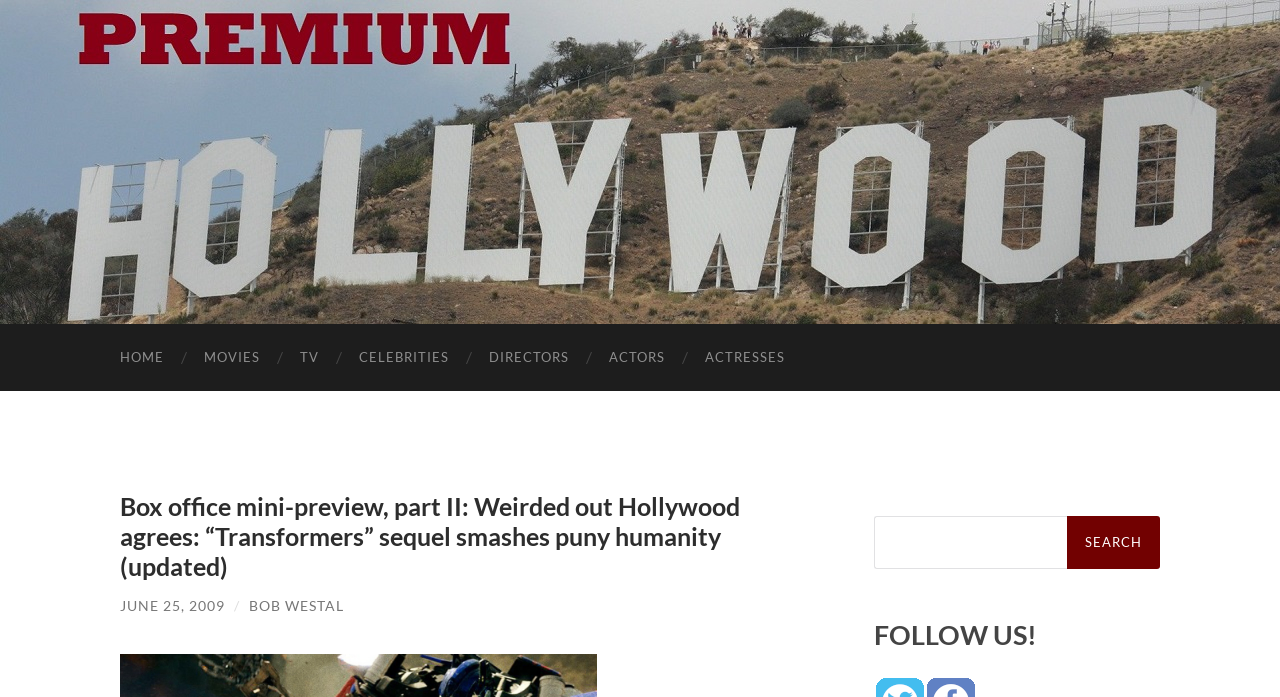Determine the bounding box coordinates of the region I should click to achieve the following instruction: "search for something". Ensure the bounding box coordinates are four float numbers between 0 and 1, i.e., [left, top, right, bottom].

[0.683, 0.74, 0.906, 0.816]